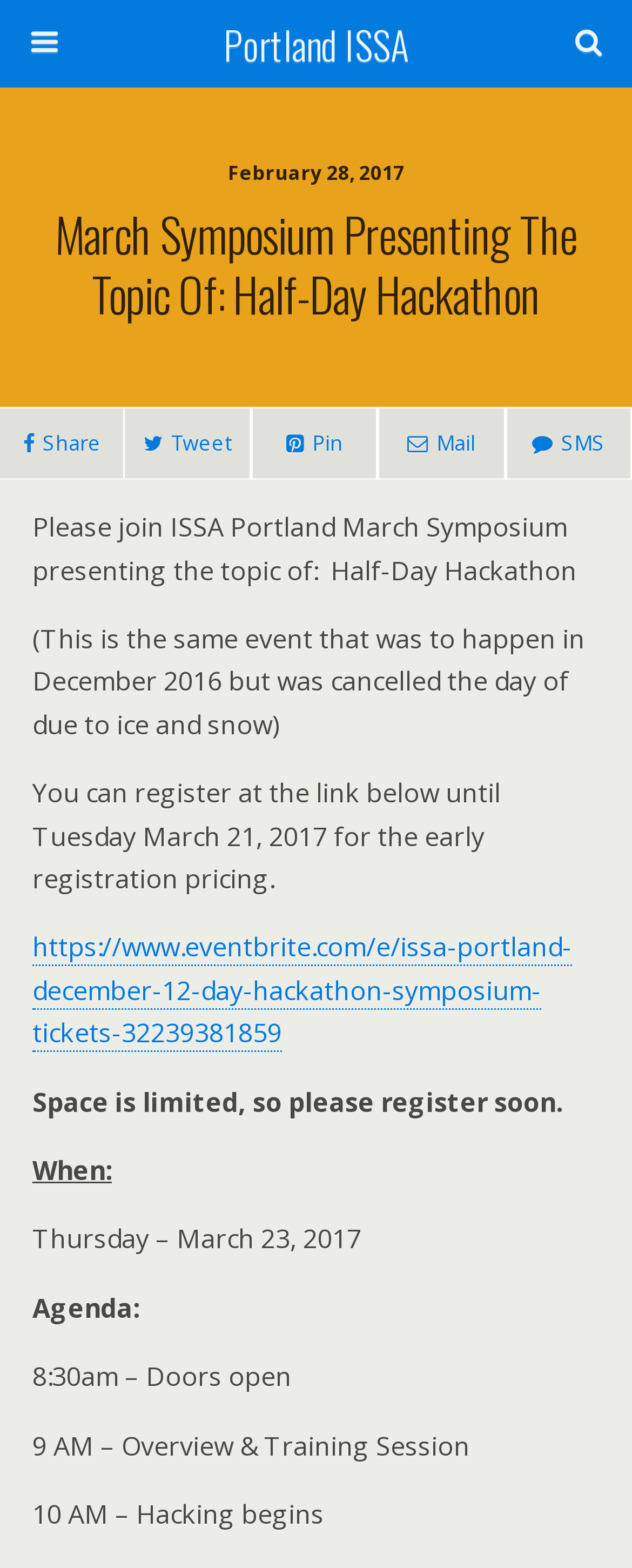Please locate the UI element described by "https://www.eventbrite.com/e/issa-portland-december-12-day-hackathon-symposium-tickets-32239381859" and provide its bounding box coordinates.

[0.051, 0.593, 0.905, 0.671]